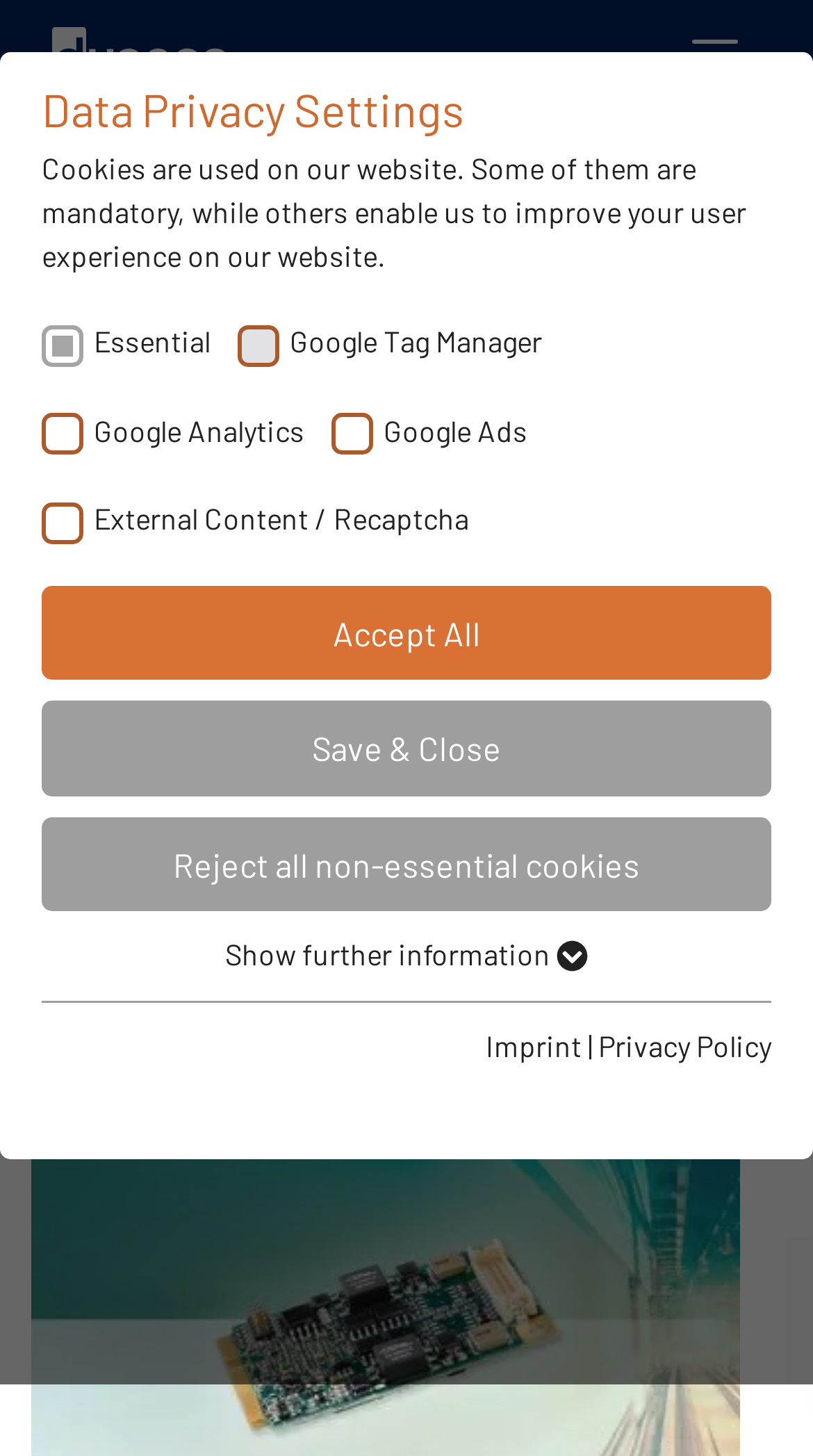Please predict the bounding box coordinates of the element's region where a click is necessary to complete the following instruction: "view next post". The coordinates should be represented by four float numbers between 0 and 1, i.e., [left, top, right, bottom].

None